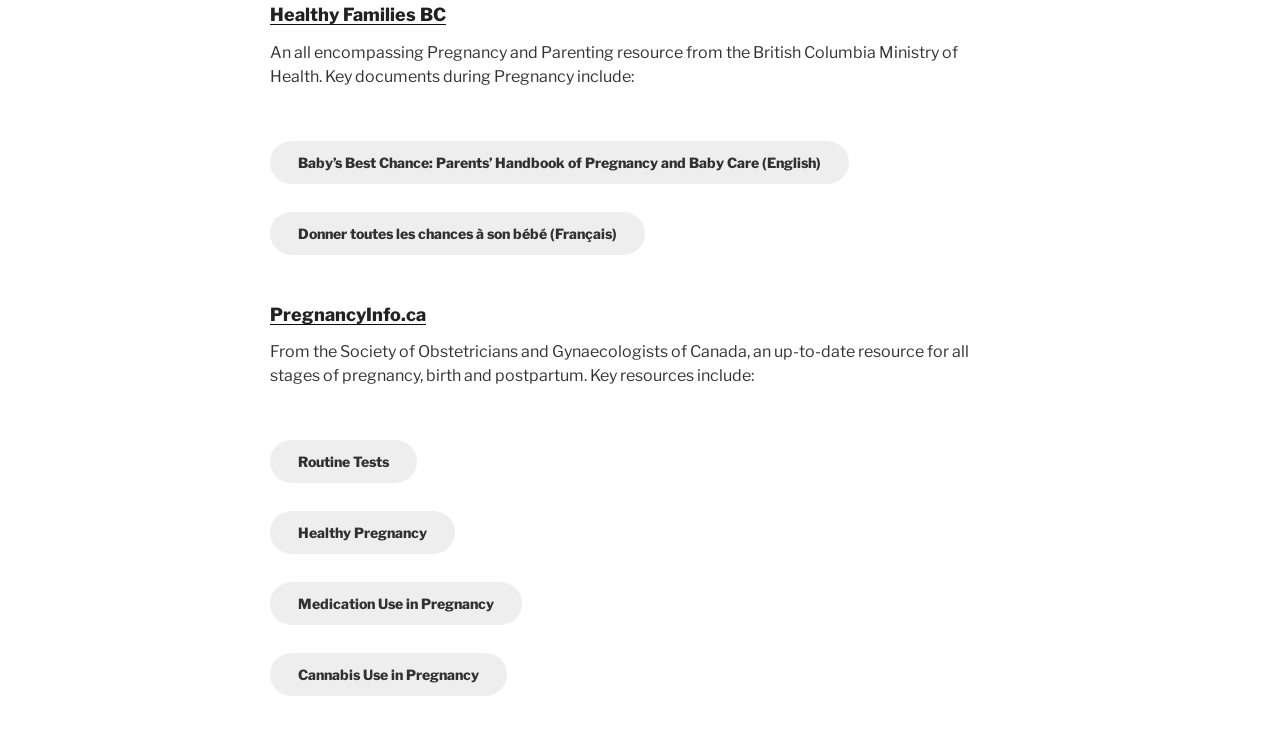Please determine the bounding box coordinates of the element's region to click for the following instruction: "Click on the 'Douglas Newby' link at the top".

None